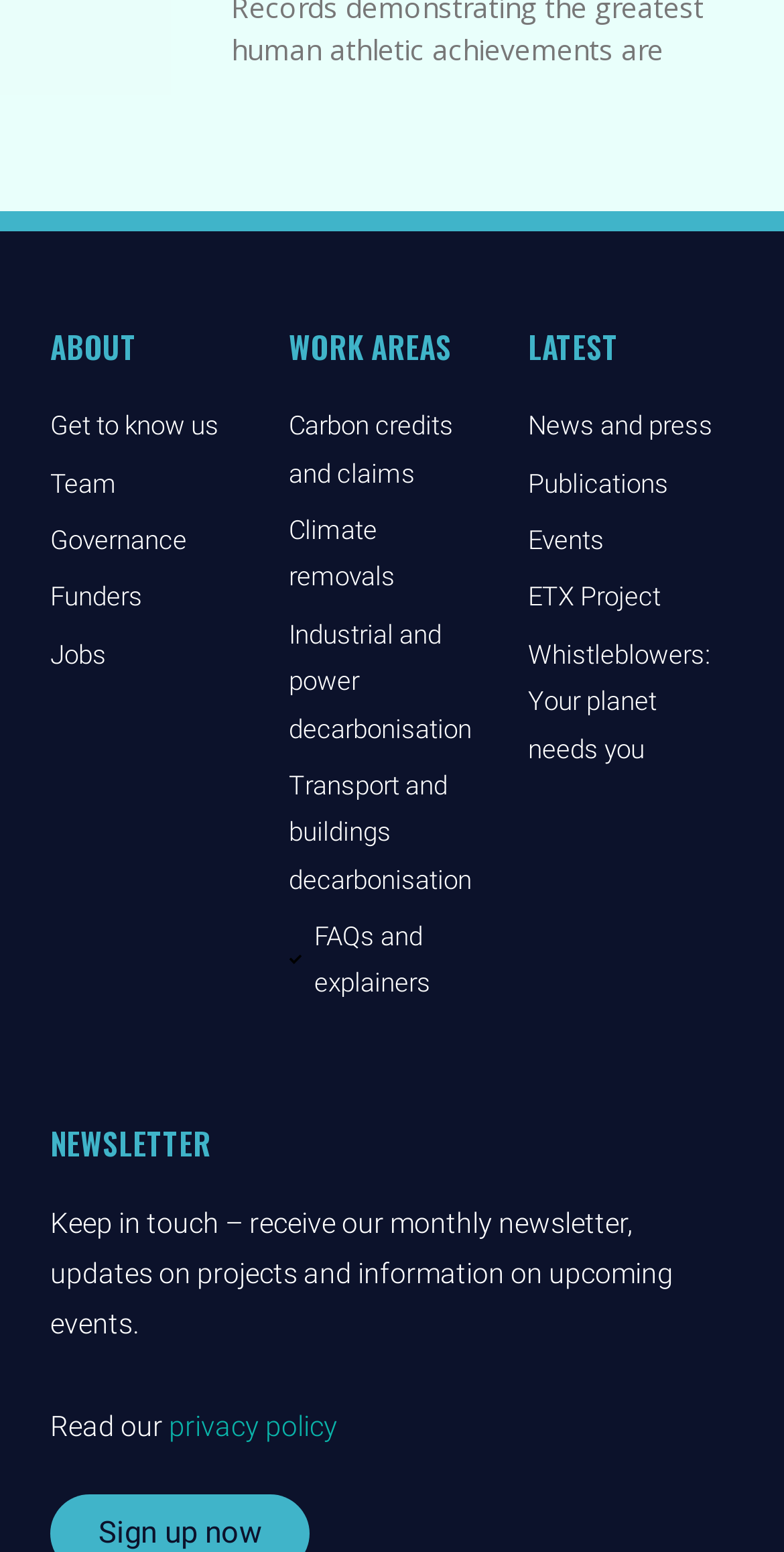What is the topic of the 'Industrial and power decarbonisation' link?
Look at the image and respond to the question as thoroughly as possible.

The 'Industrial and power decarbonisation' link is located under the 'WORK AREAS' heading, which suggests that it is related to one of the work areas of the organization.